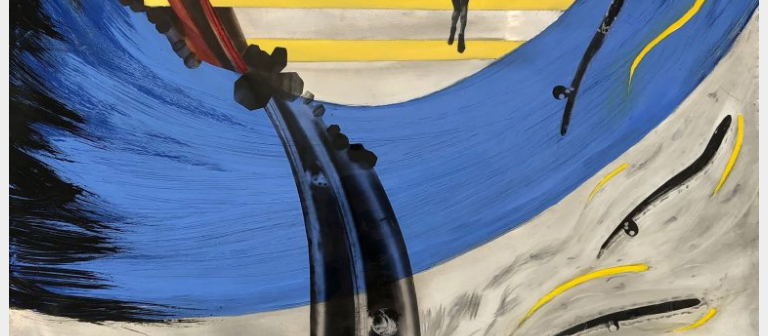What technique does the artist use to create a visual narrative? Using the information from the screenshot, answer with a single word or phrase.

Blending photography with painting